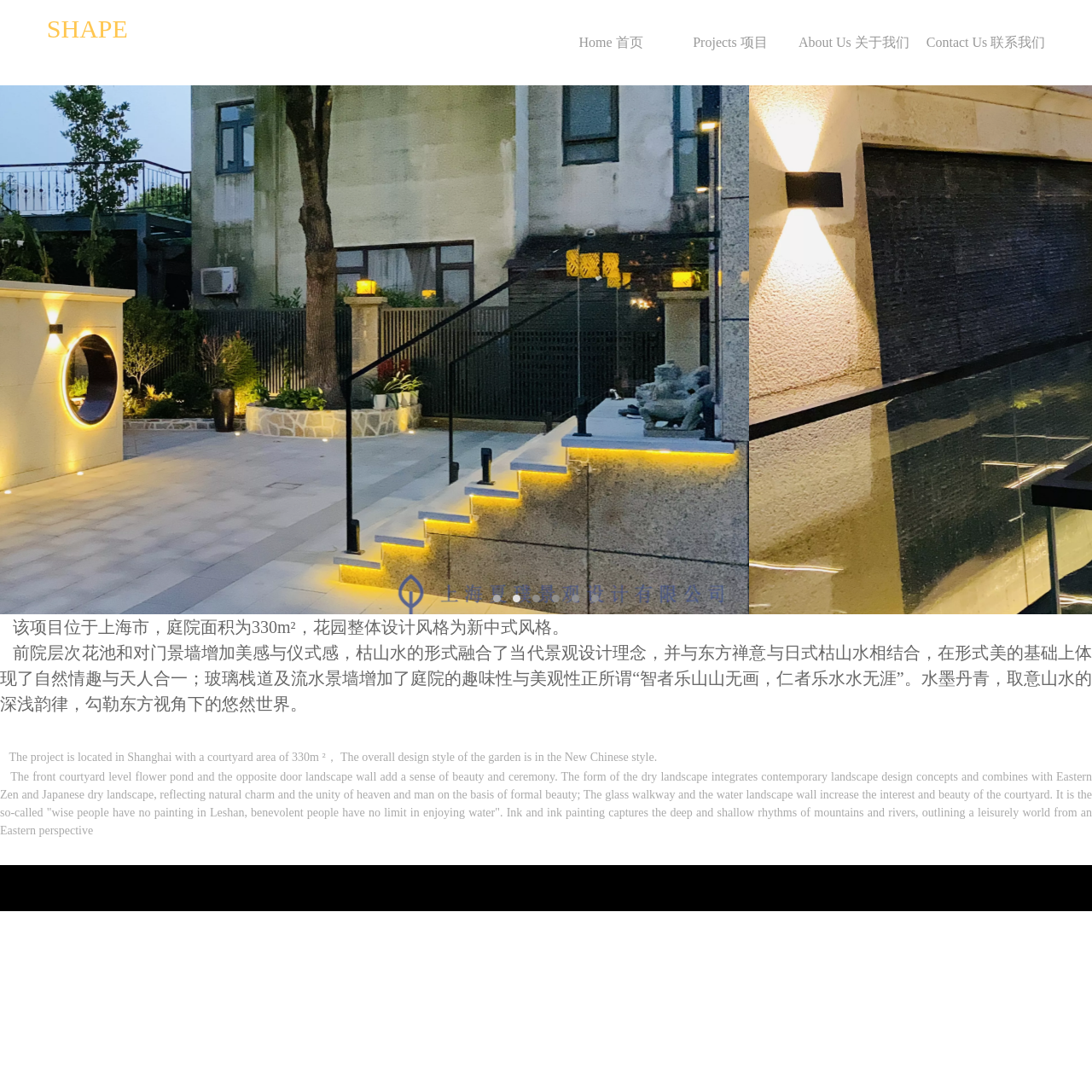Use a single word or phrase to answer the following:
What is the quote mentioned on the webpage?

“智者乐山山无画，仁者乐水水无涯”